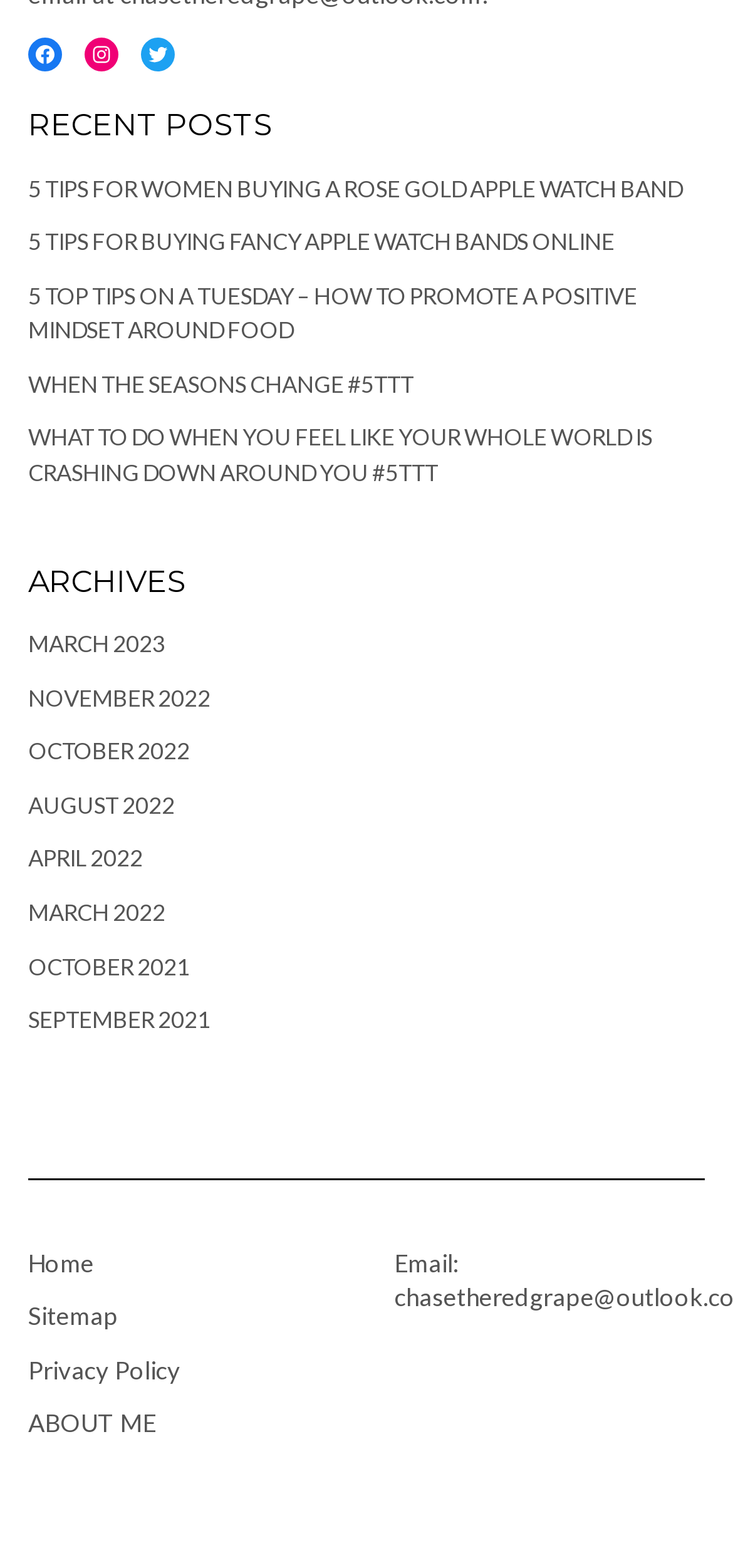Determine the bounding box coordinates of the section to be clicked to follow the instruction: "View recent posts". The coordinates should be given as four float numbers between 0 and 1, formatted as [left, top, right, bottom].

[0.038, 0.07, 0.962, 0.091]